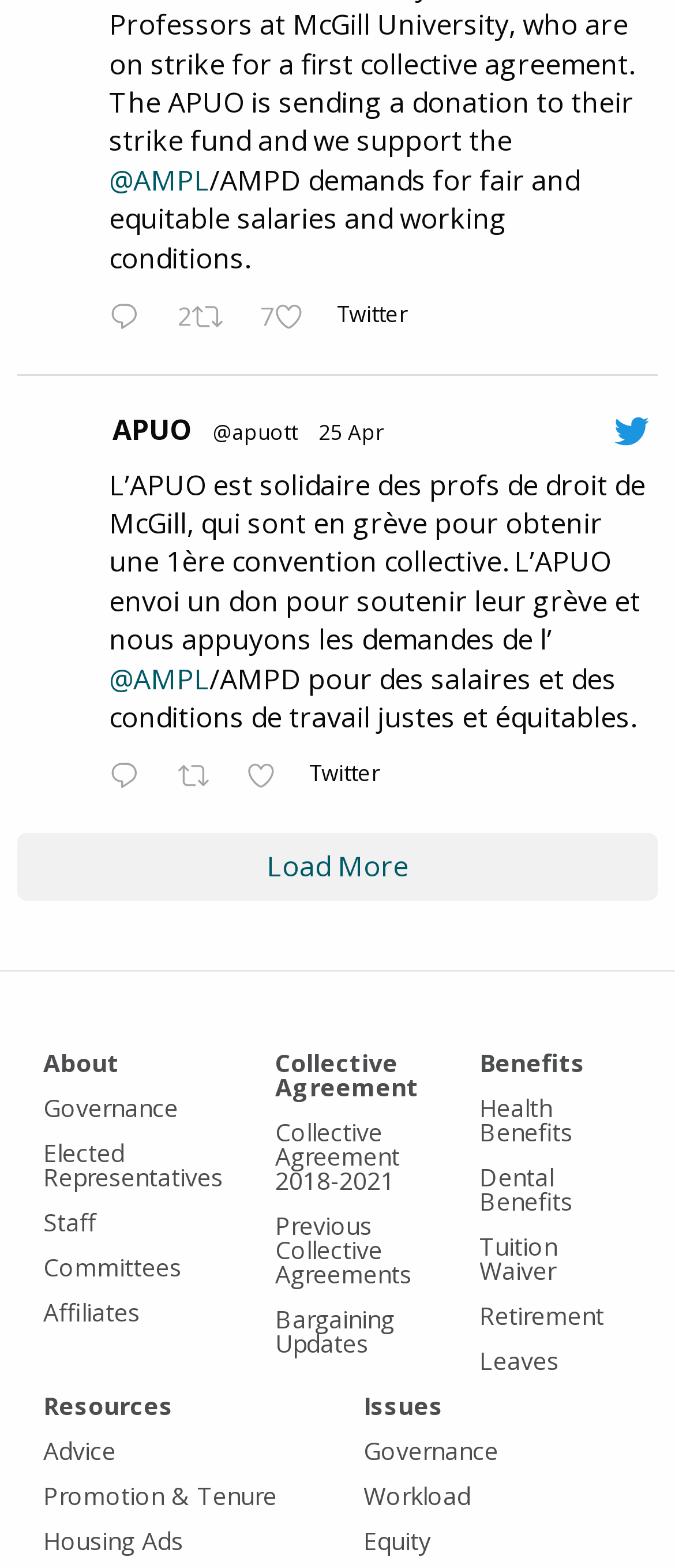Find the bounding box coordinates of the clickable area that will achieve the following instruction: "Visit the 'About' page".

[0.064, 0.664, 0.177, 0.692]